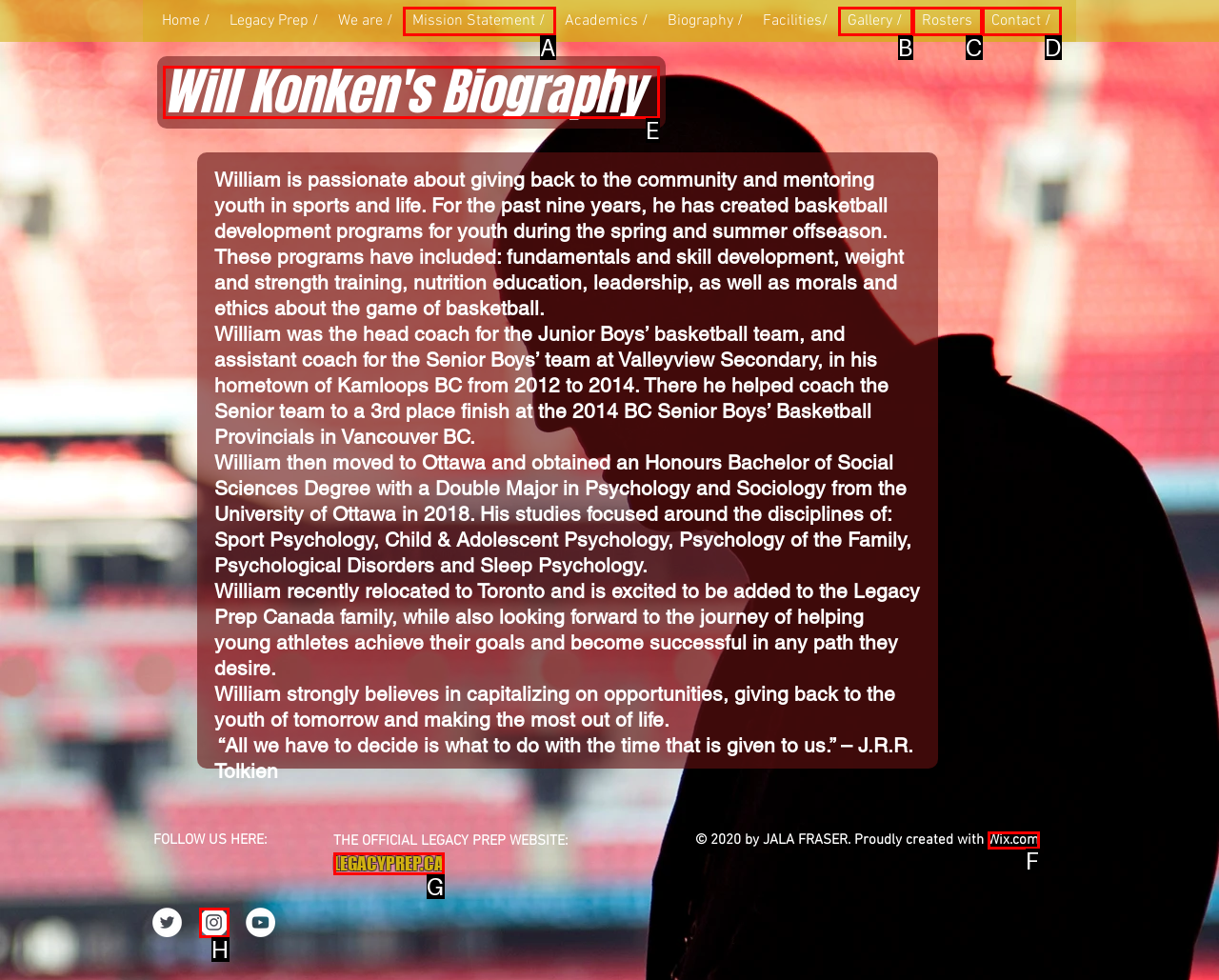Point out the HTML element I should click to achieve the following task: Read Will Konken's Biography Provide the letter of the selected option from the choices.

E